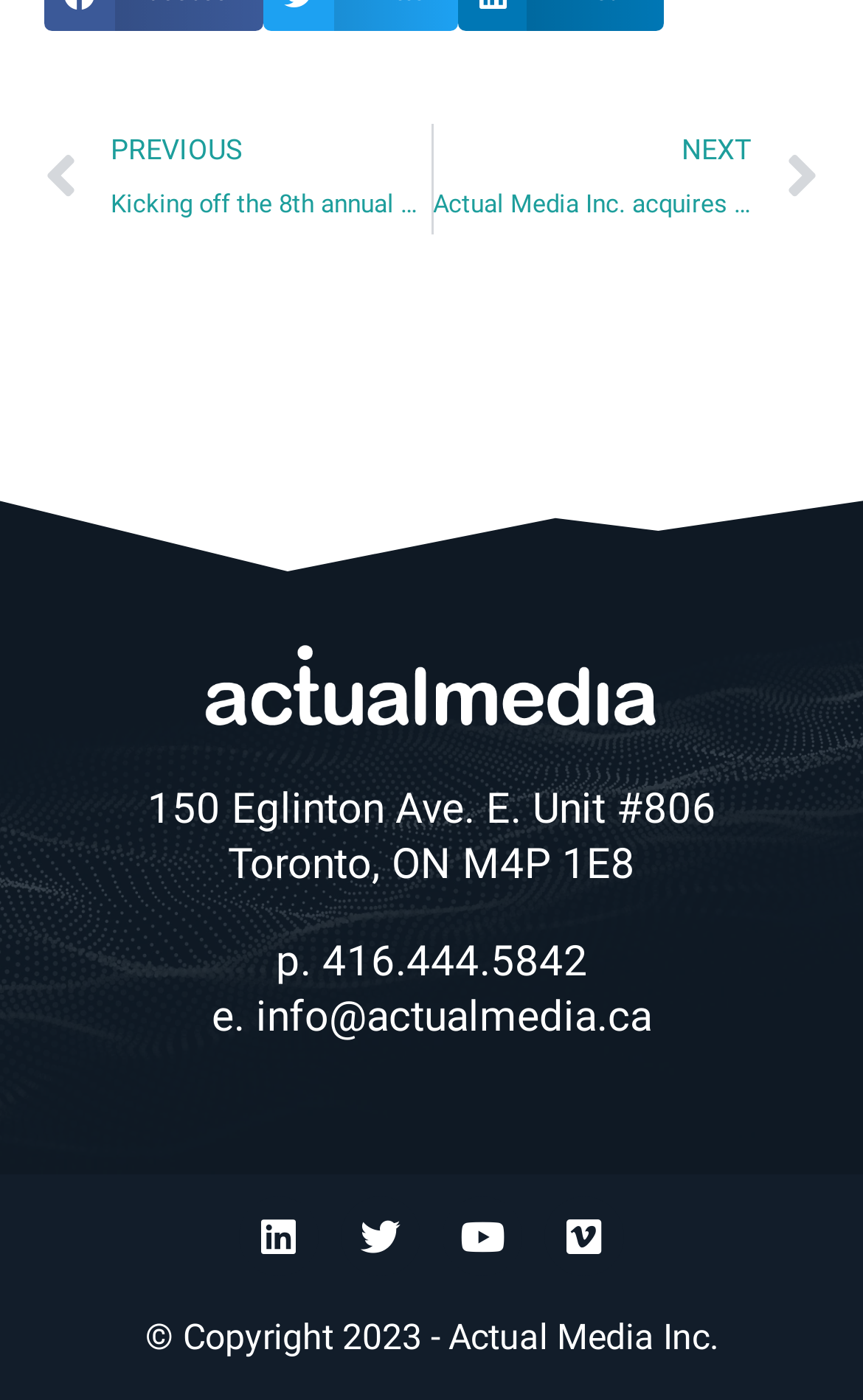Please predict the bounding box coordinates (top-left x, top-left y, bottom-right x, bottom-right y) for the UI element in the screenshot that fits the description: Youtube

[0.513, 0.855, 0.605, 0.912]